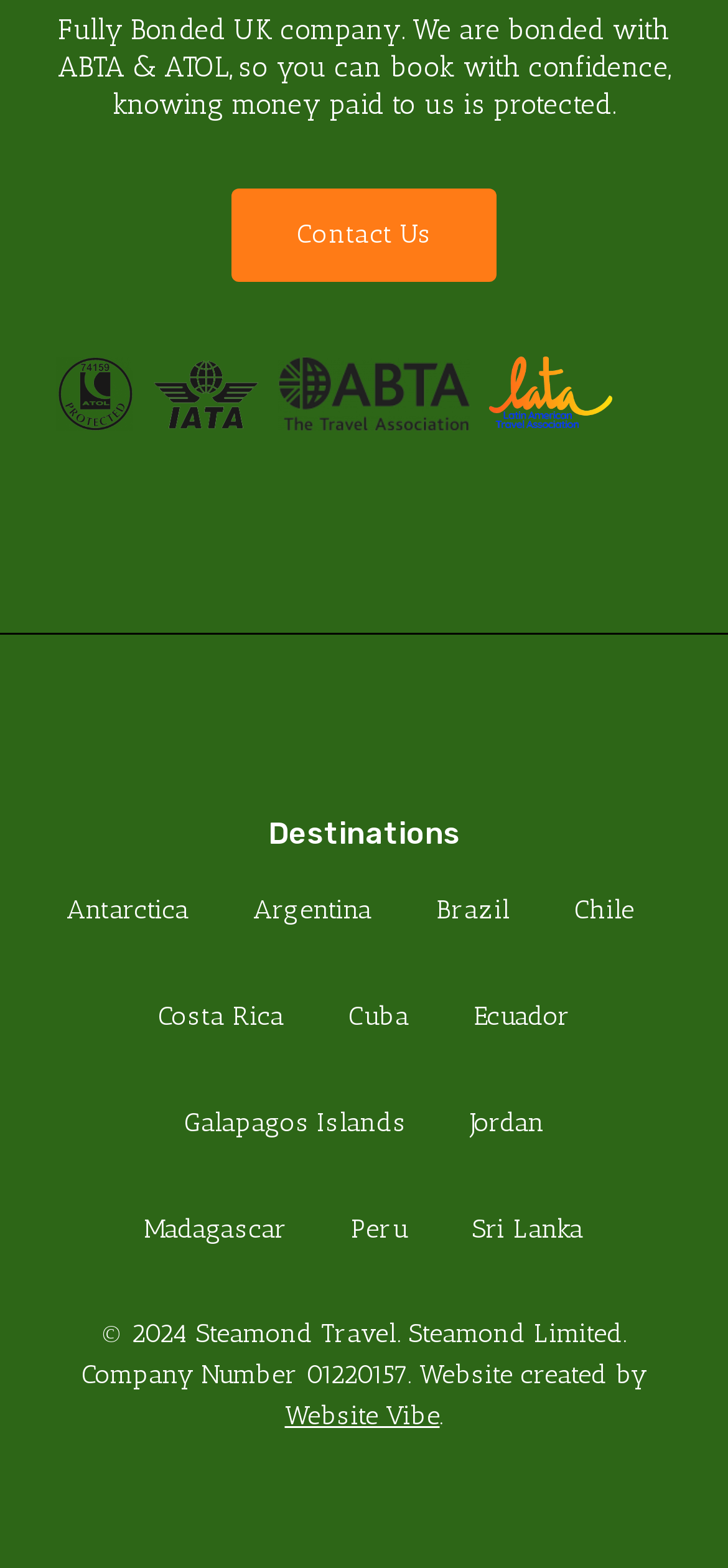From the image, can you give a detailed response to the question below:
Who created the website?

The static text at the bottom of the webpage mentions that the website was created by 'Website Vibe', which is likely the company or entity responsible for designing and developing the website.